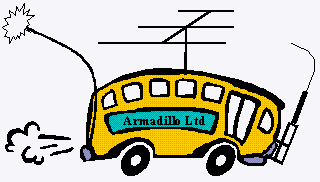What is the tone of the illustration?
Using the image, elaborate on the answer with as much detail as possible.

The illustration of the bus is depicted in a whimsical and cartoonish style, with a plume of smoke trailing from its rear, suggesting a lively and energetic scene. The overall tone of the illustration is playful and fun, which adds to the themes of adventure and exploration common to the Texas QSO Party event.